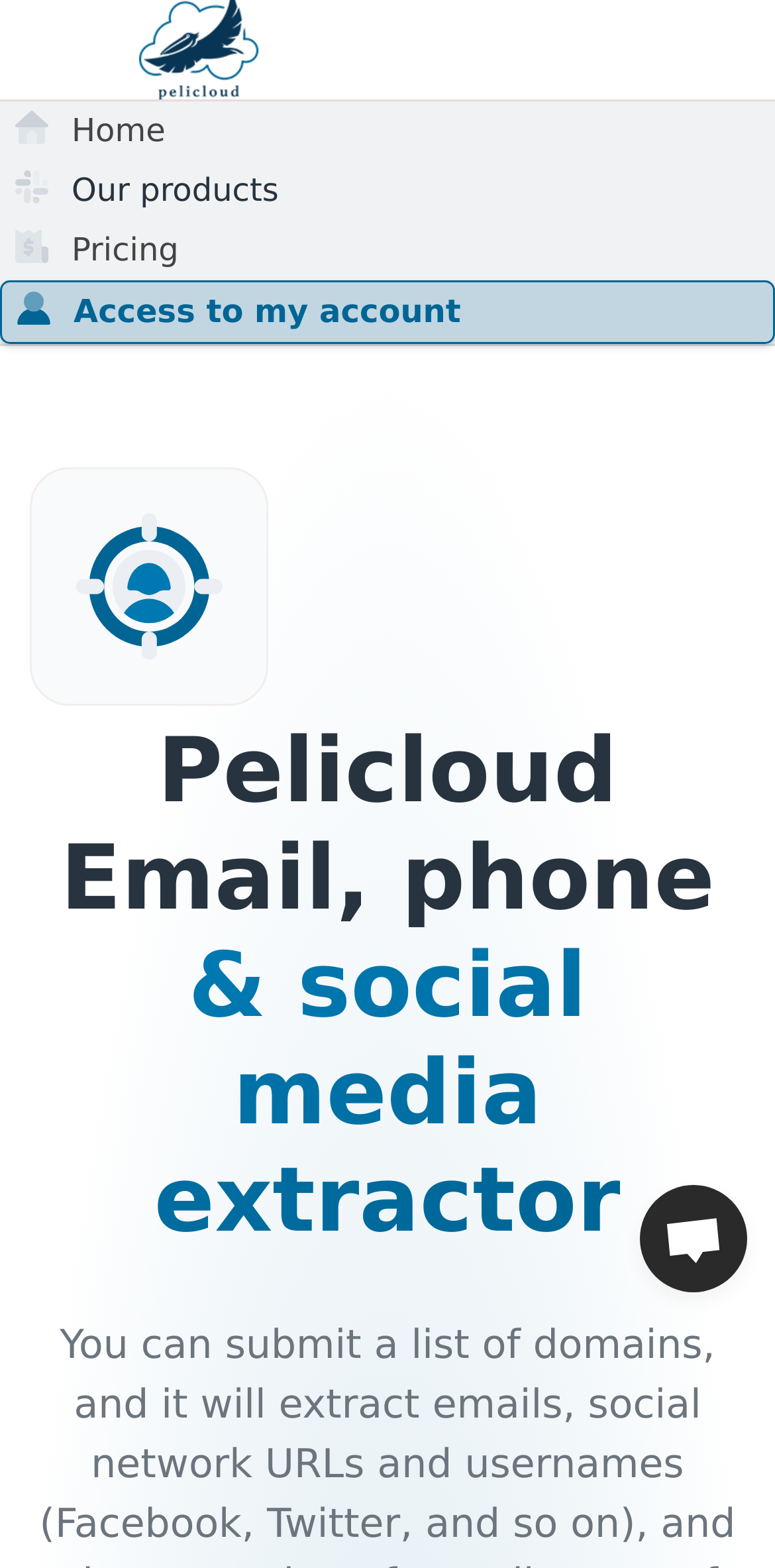Provide a one-word or brief phrase answer to the question:
What is the text above the 'Open chat' button?

Pelicloud Email, phone & social media extractor